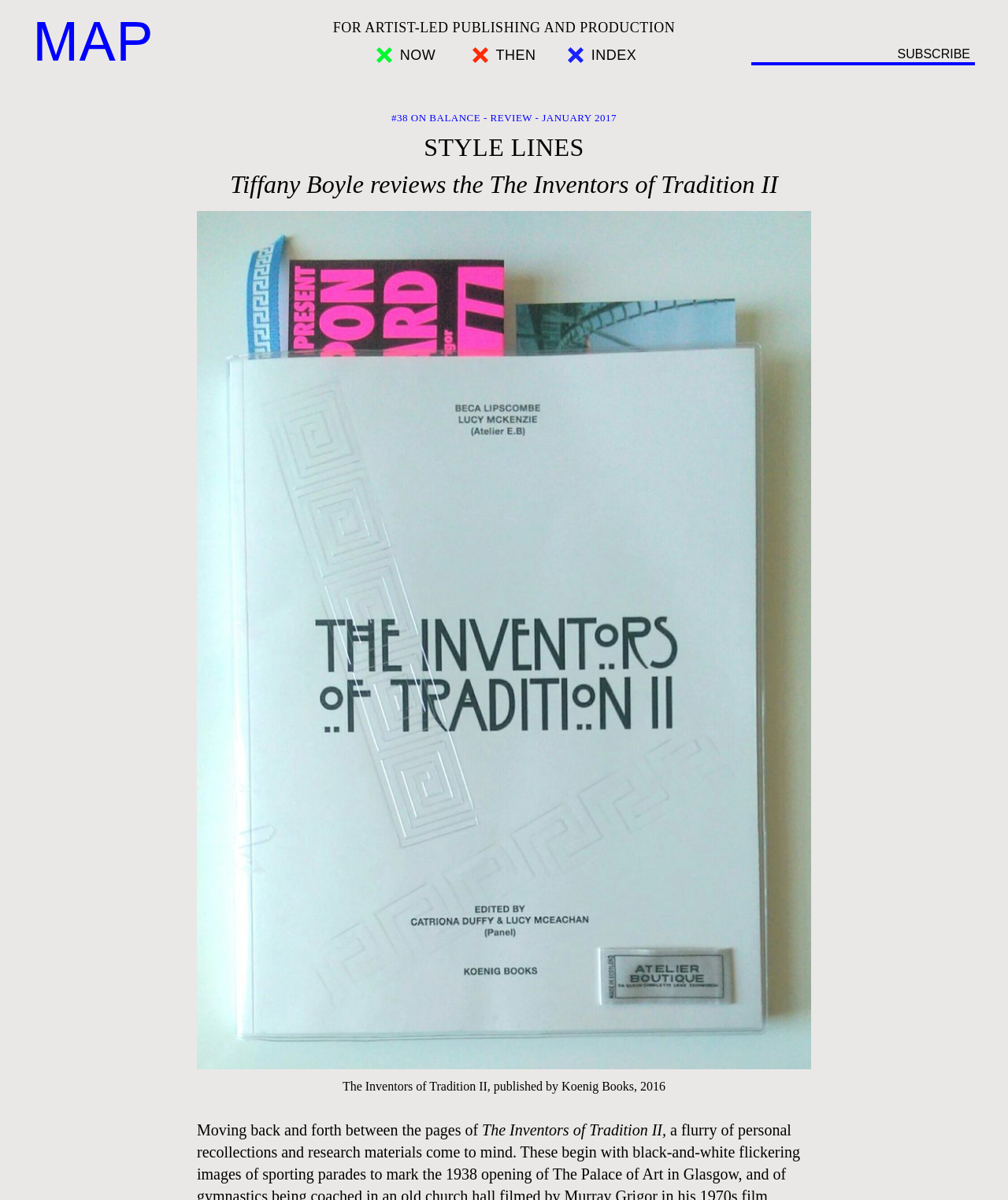Please use the details from the image to answer the following question comprehensively:
What is the purpose of the textbox?

The purpose of the textbox can be found in the textbox element, which has a required attribute set to True. It says 'Email', indicating that the user needs to input their email address.